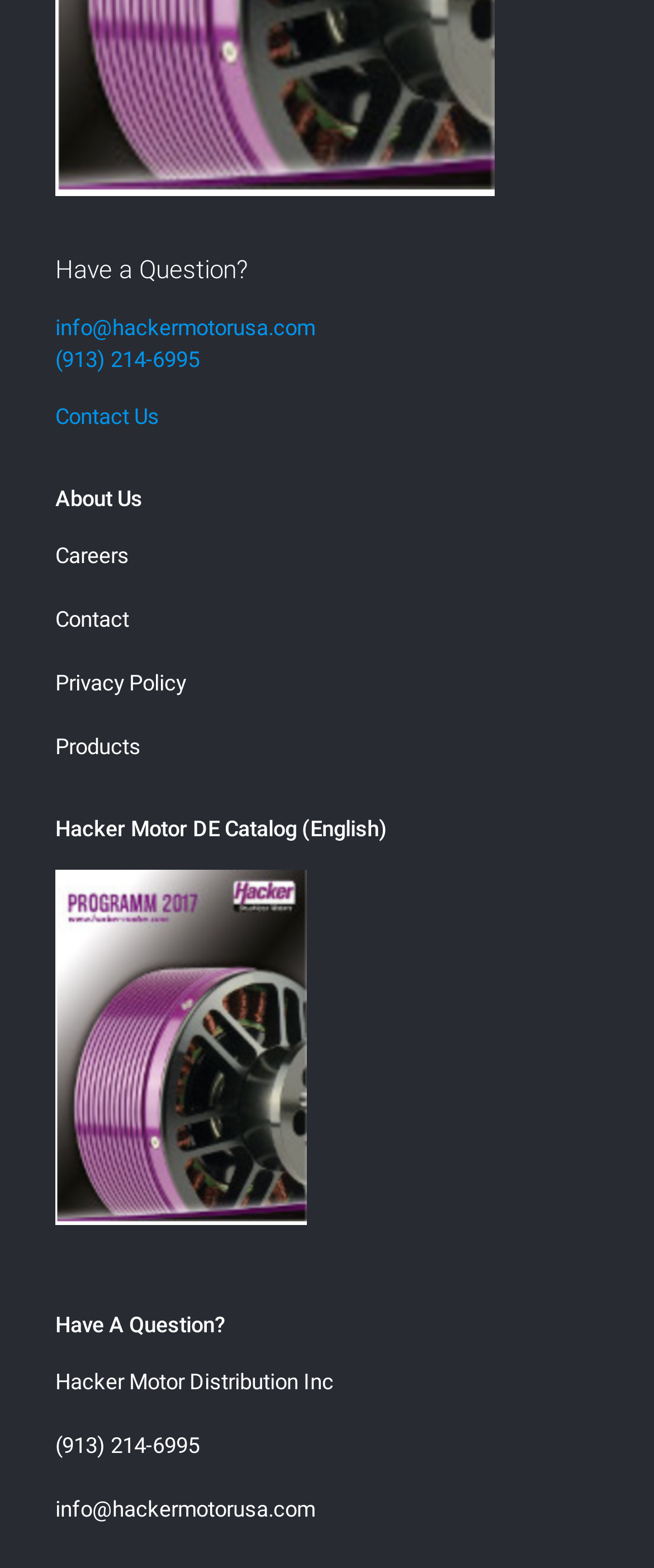Using the elements shown in the image, answer the question comprehensively: What is the email address?

The email address can be found in two places on the webpage: as a link element and as a static text element, both with the same email address 'info@hackermotorusa.com'.